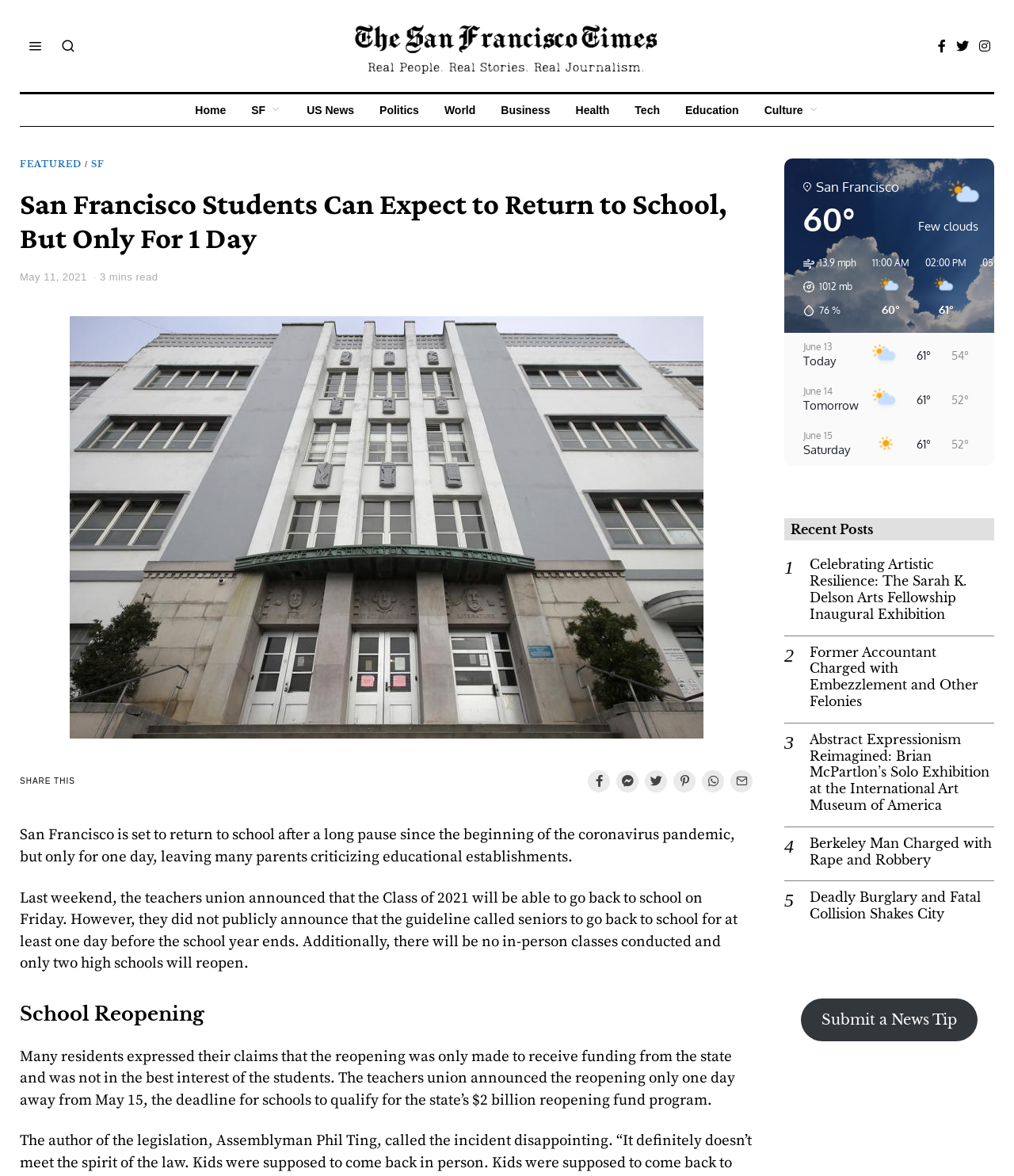Identify the bounding box coordinates of the area you need to click to perform the following instruction: "Read the full article".

[0.02, 0.702, 0.725, 0.737]